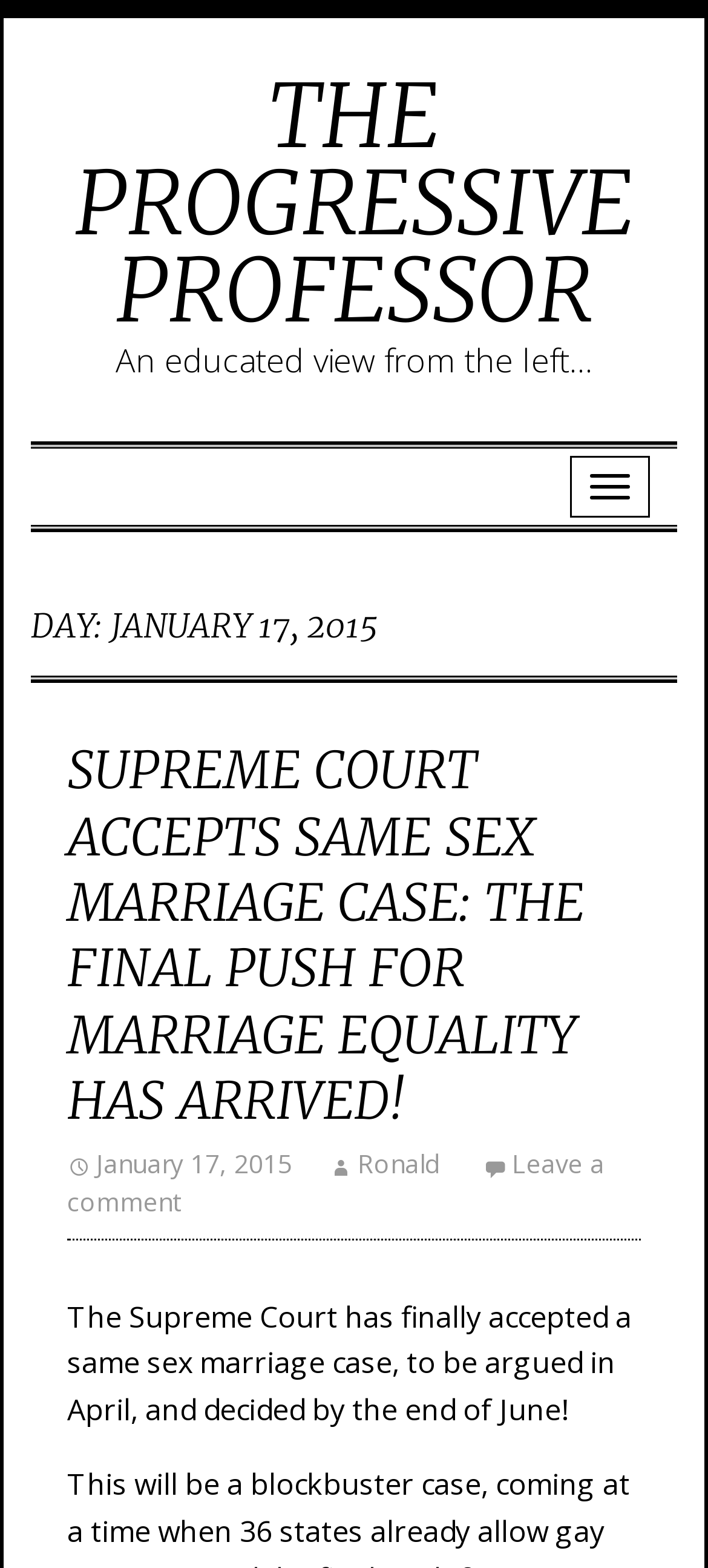Reply to the question below using a single word or brief phrase:
How many links are there in the article?

4